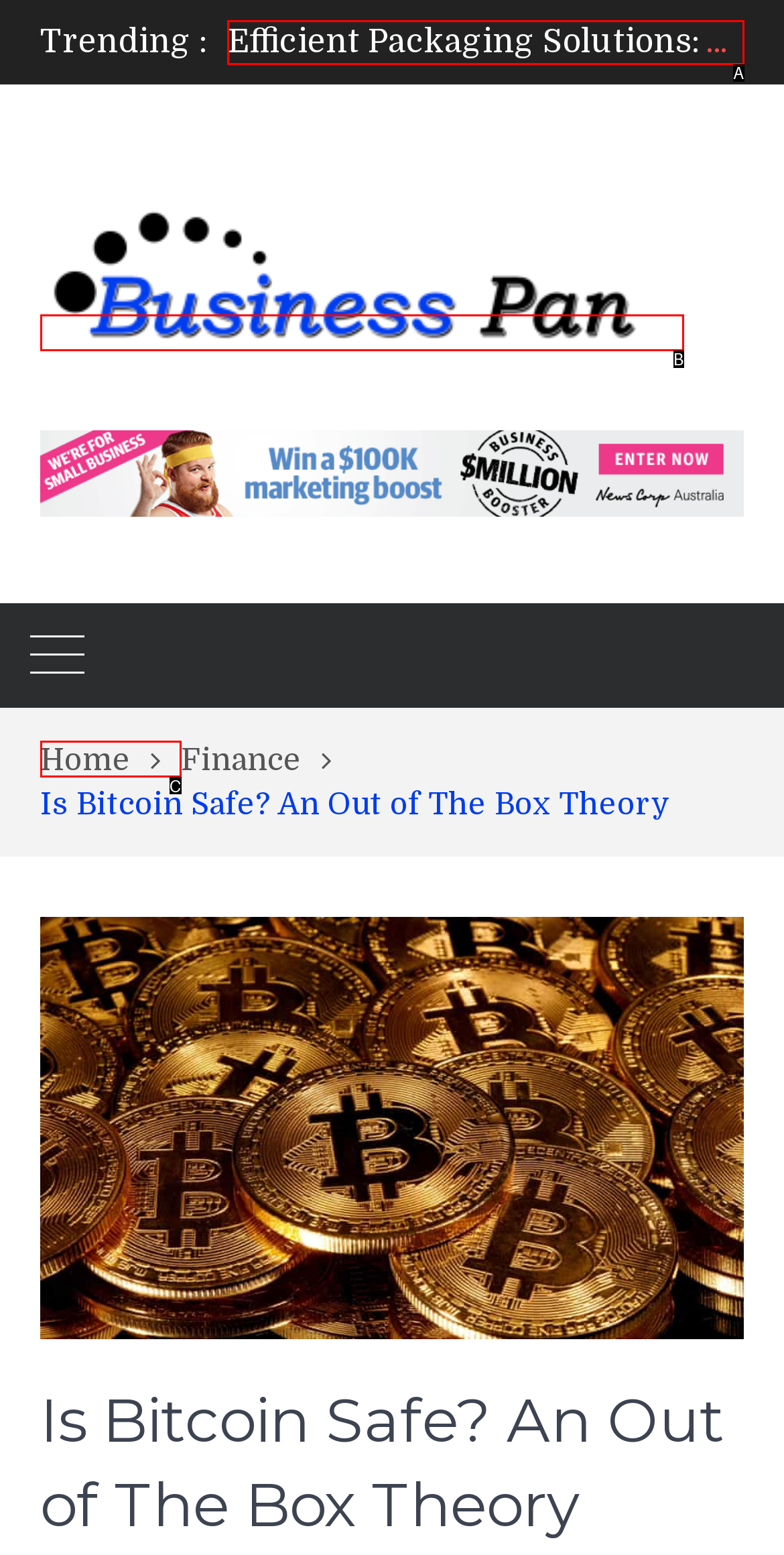Given the element description: alt="Business Pan", choose the HTML element that aligns with it. Indicate your choice with the corresponding letter.

B